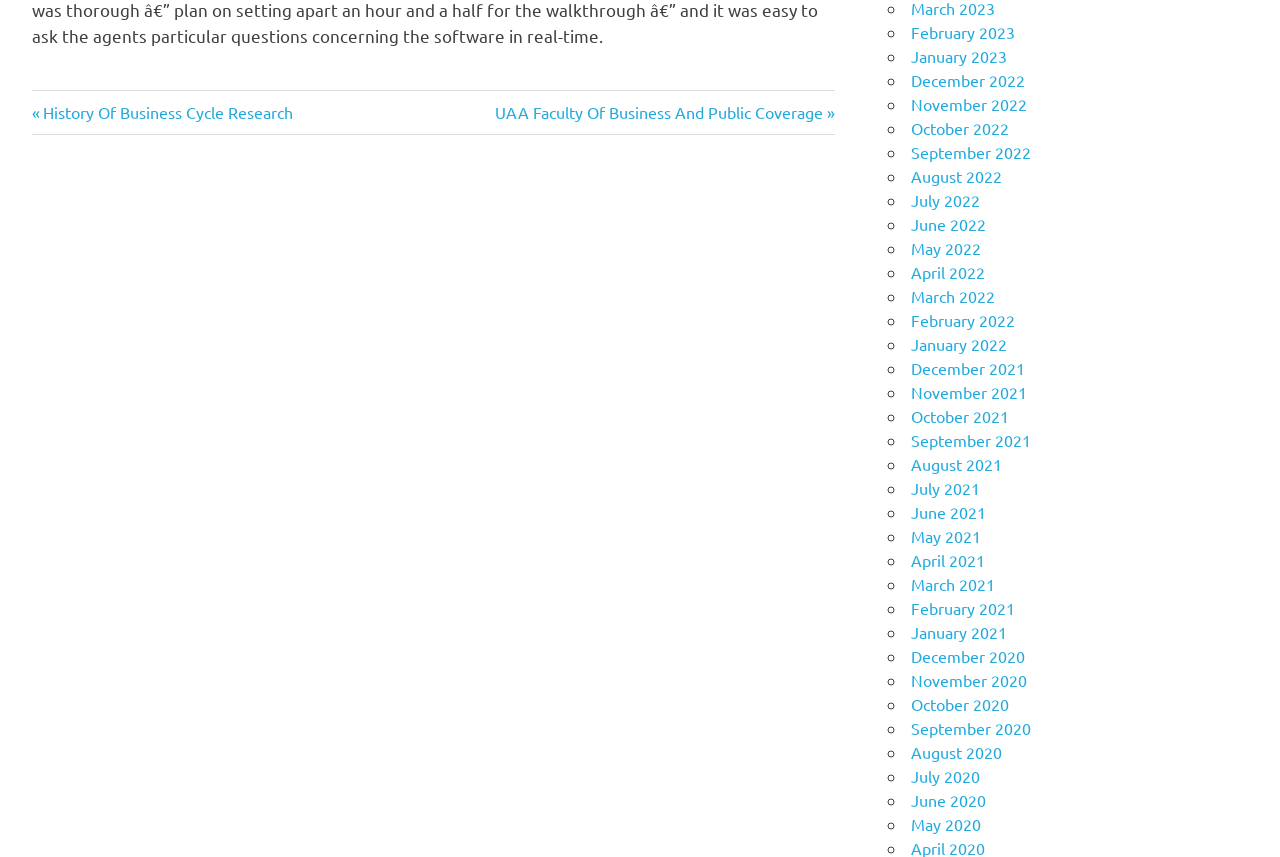Find the bounding box coordinates of the clickable element required to execute the following instruction: "click on archives". Provide the coordinates as four float numbers between 0 and 1, i.e., [left, top, right, bottom].

[0.025, 0.104, 0.077, 0.137]